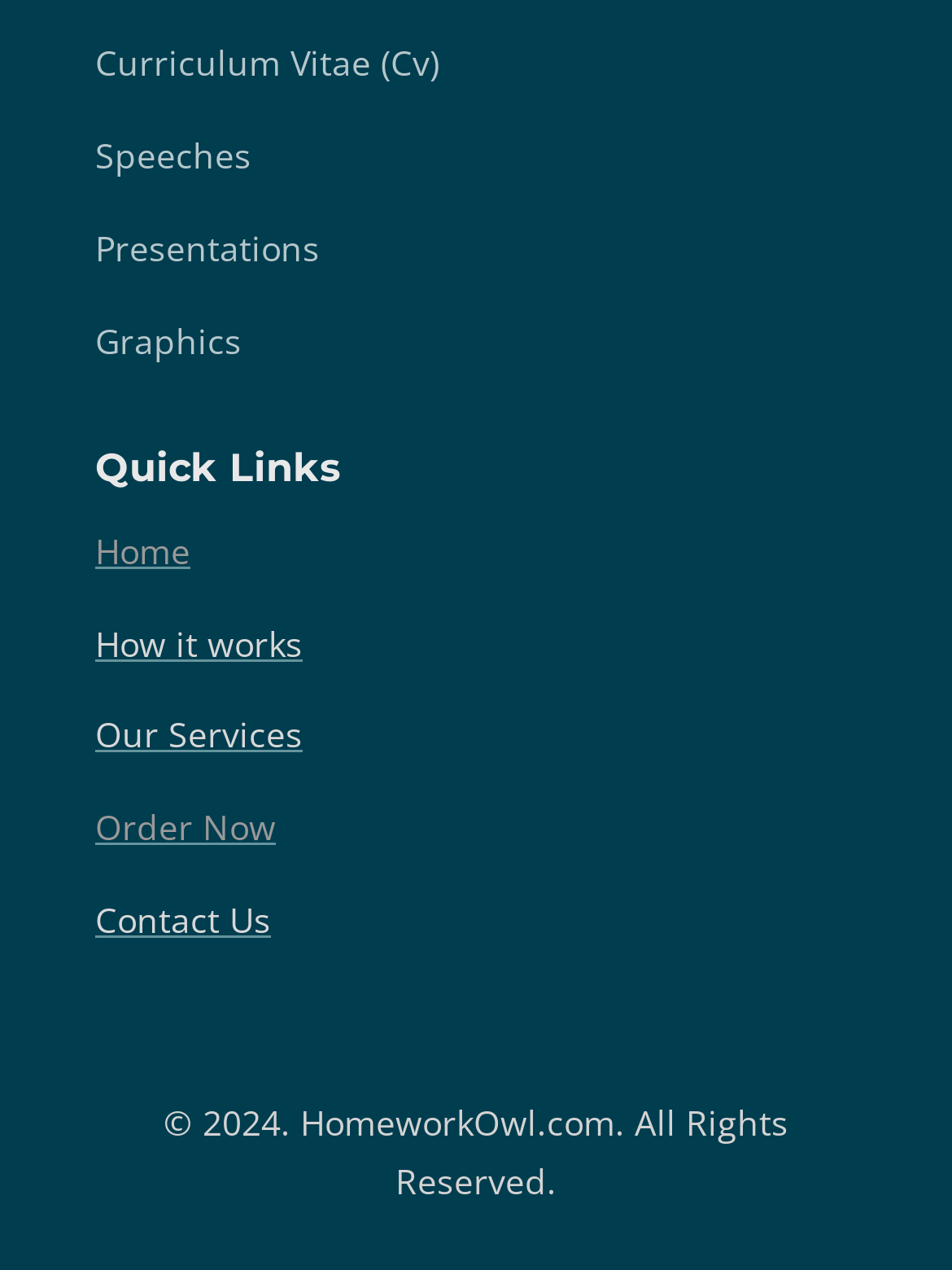Respond to the following question using a concise word or phrase: 
What is the copyright year?

2024